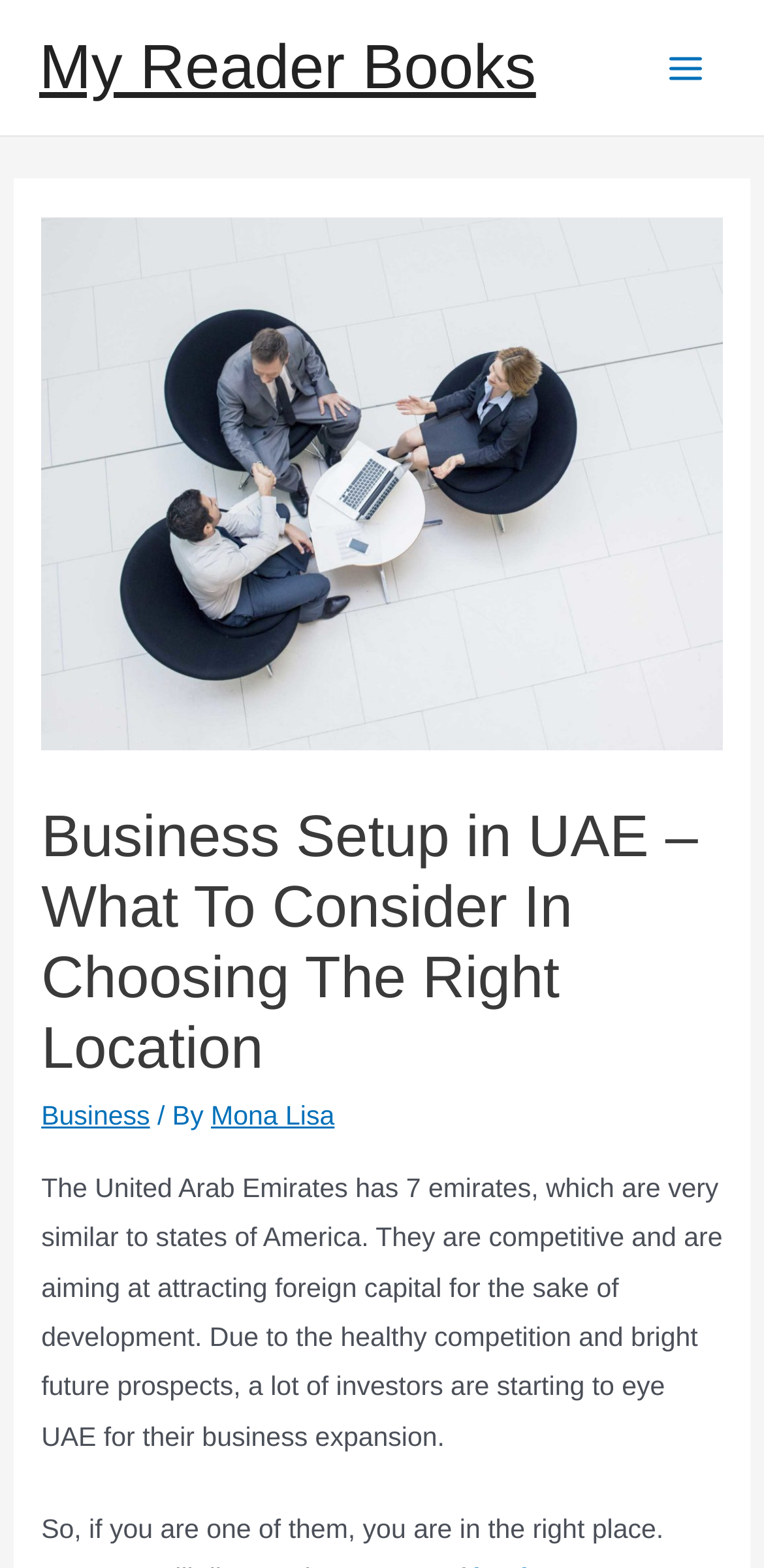Identify the bounding box coordinates for the UI element described by the following text: "My Reader Books". Provide the coordinates as four float numbers between 0 and 1, in the format [left, top, right, bottom].

[0.051, 0.02, 0.702, 0.065]